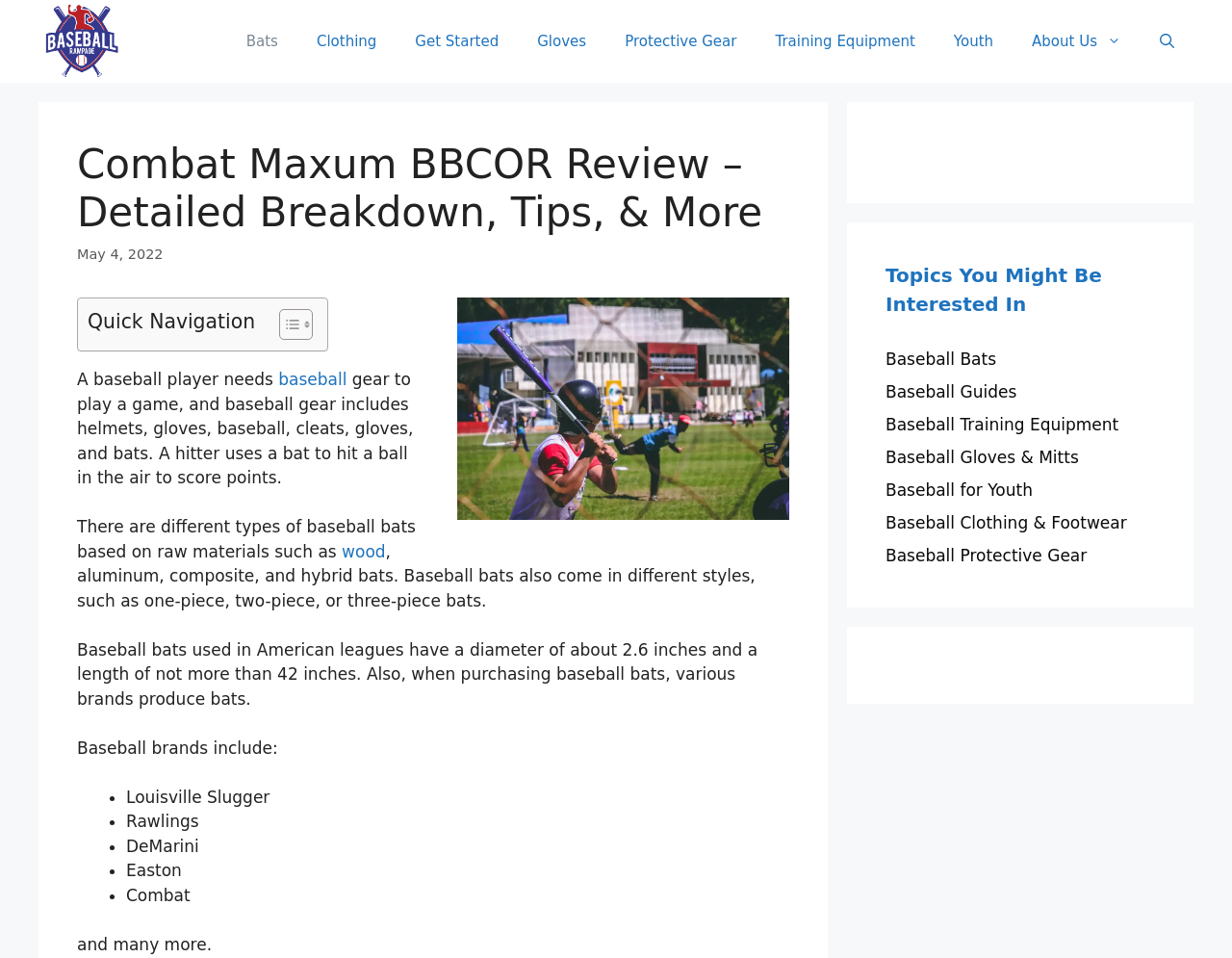Extract the bounding box coordinates of the UI element described: "Baseball Gloves & Mitts". Provide the coordinates in the format [left, top, right, bottom] with values ranging from 0 to 1.

[0.719, 0.468, 0.876, 0.488]